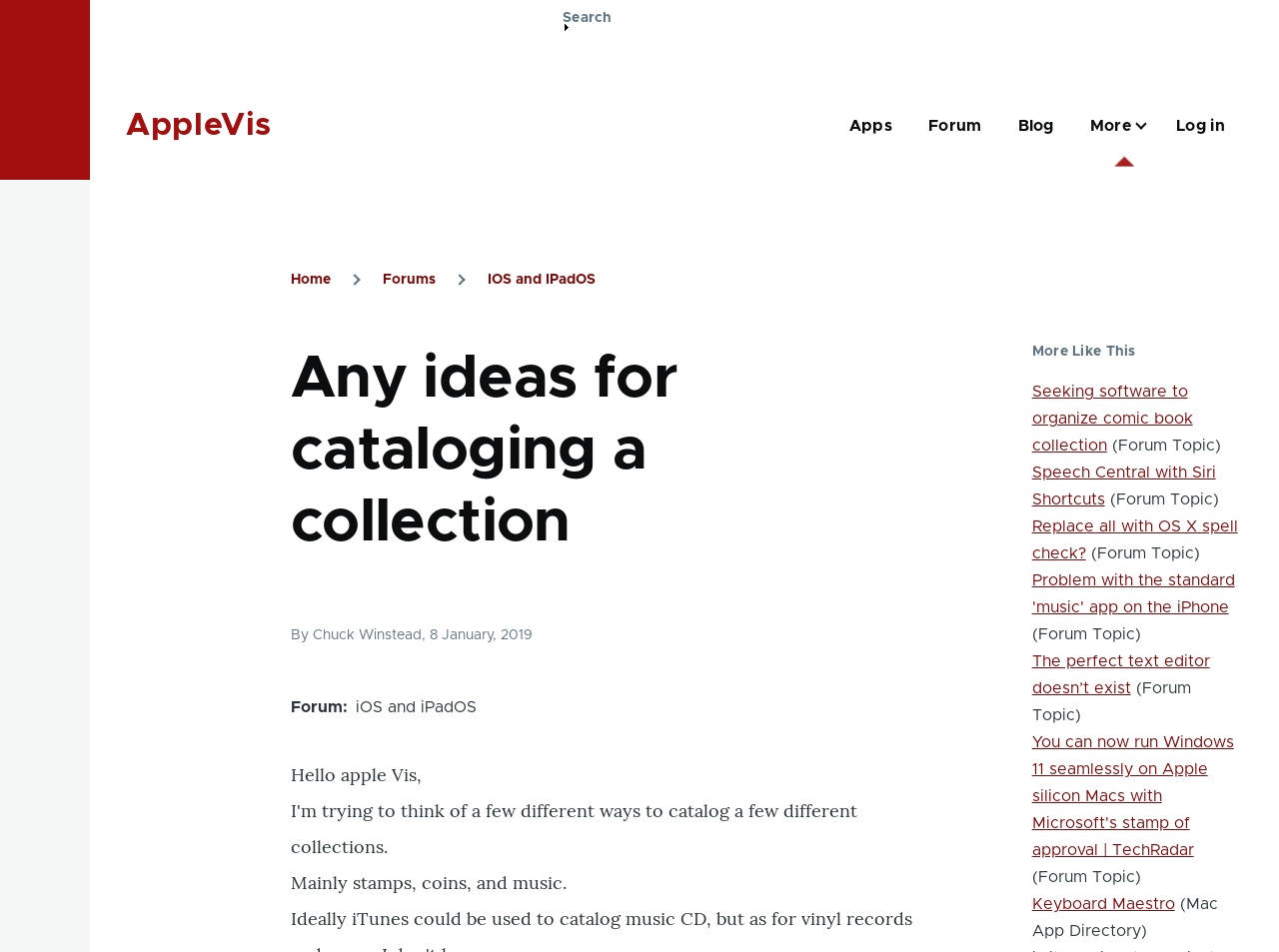Show me the bounding box coordinates of the clickable region to achieve the task as per the instruction: "Search for something".

[0.44, 0.0, 0.479, 0.189]